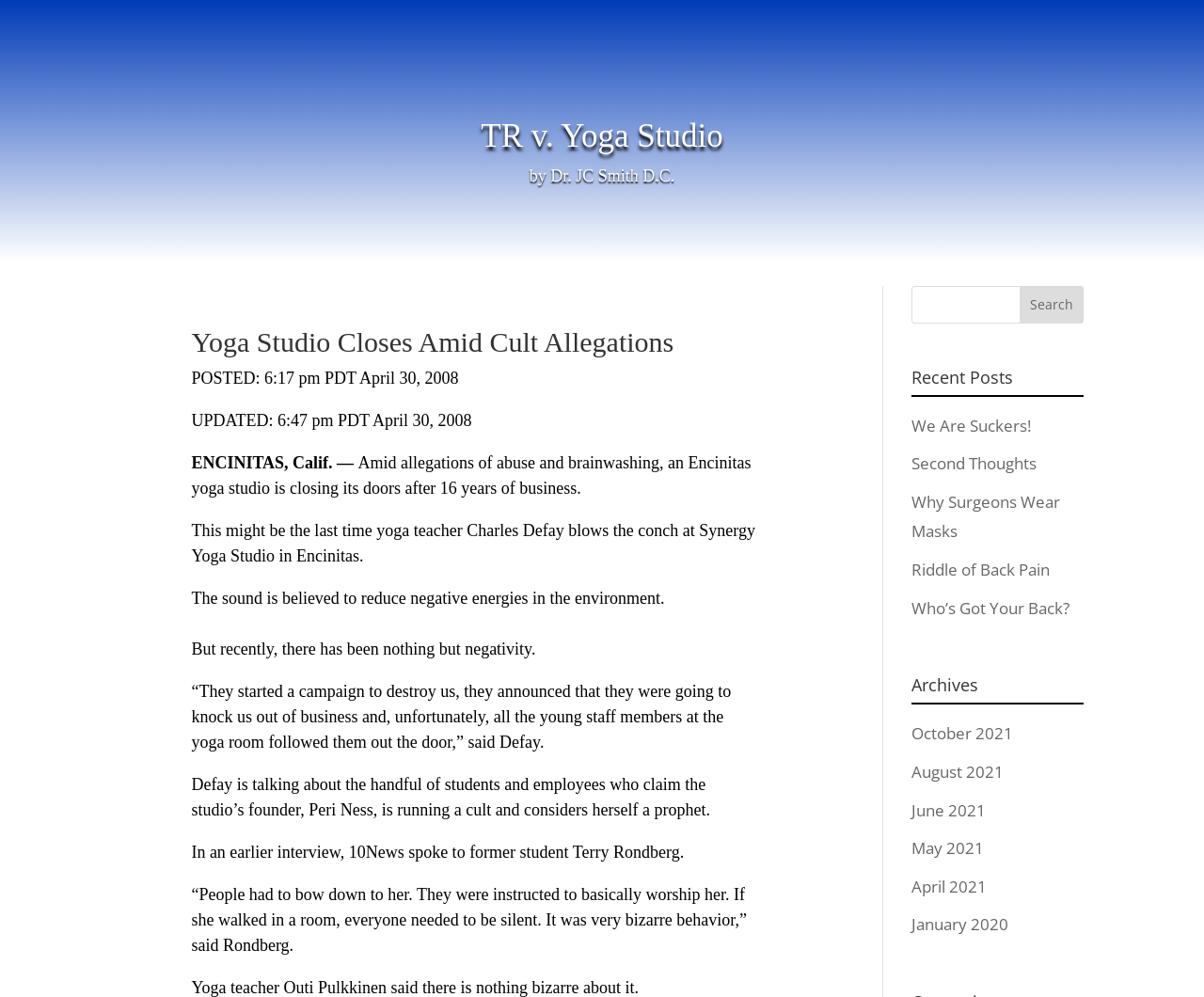Identify the coordinates of the bounding box for the element described below: "Dr. JC Smith D.C.". Return the coordinates as four float numbers between 0 and 1: [left, top, right, bottom].

[0.457, 0.167, 0.56, 0.186]